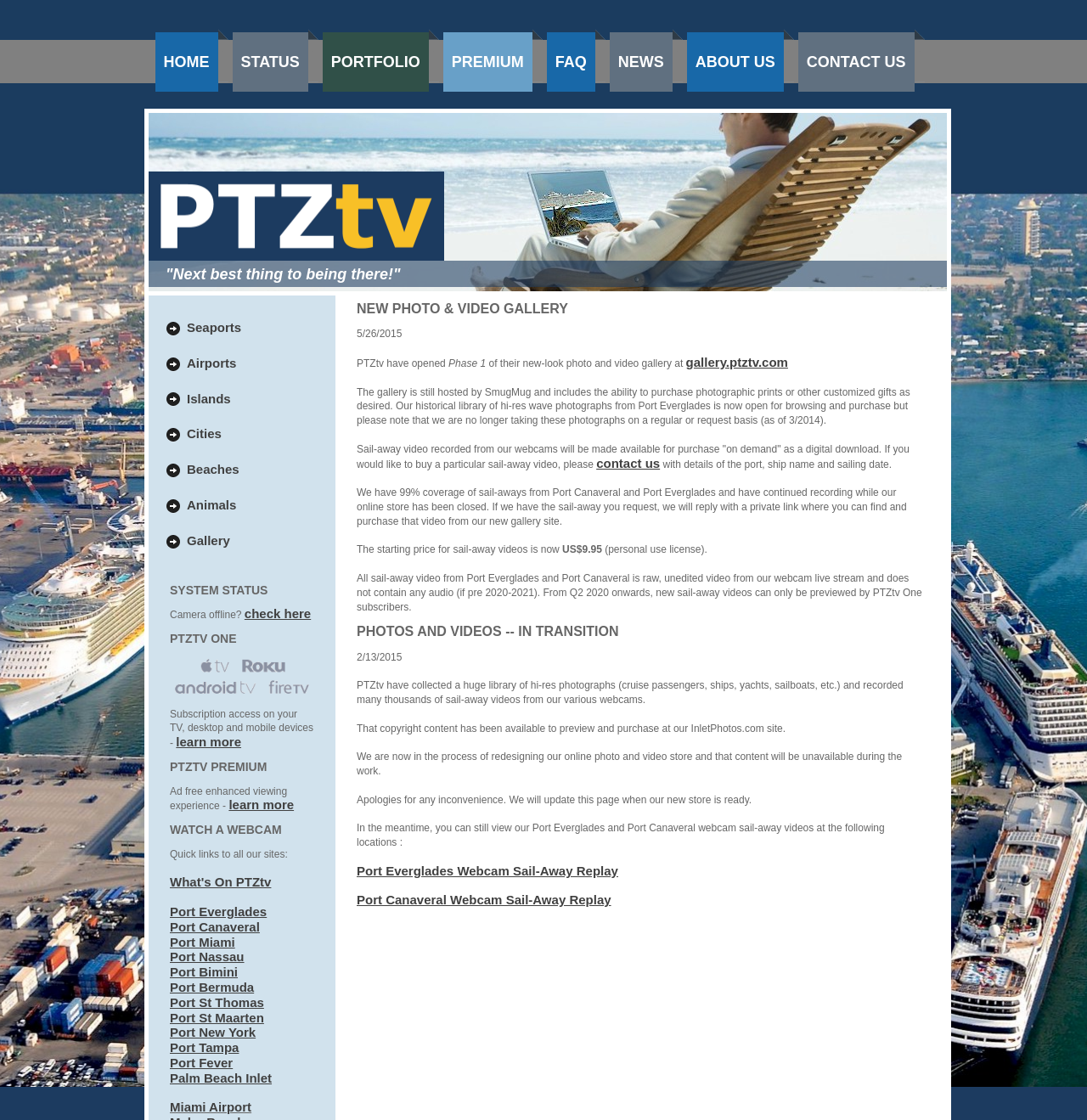Answer the following inquiry with a single word or phrase:
What is the website's main purpose?

Video and image store